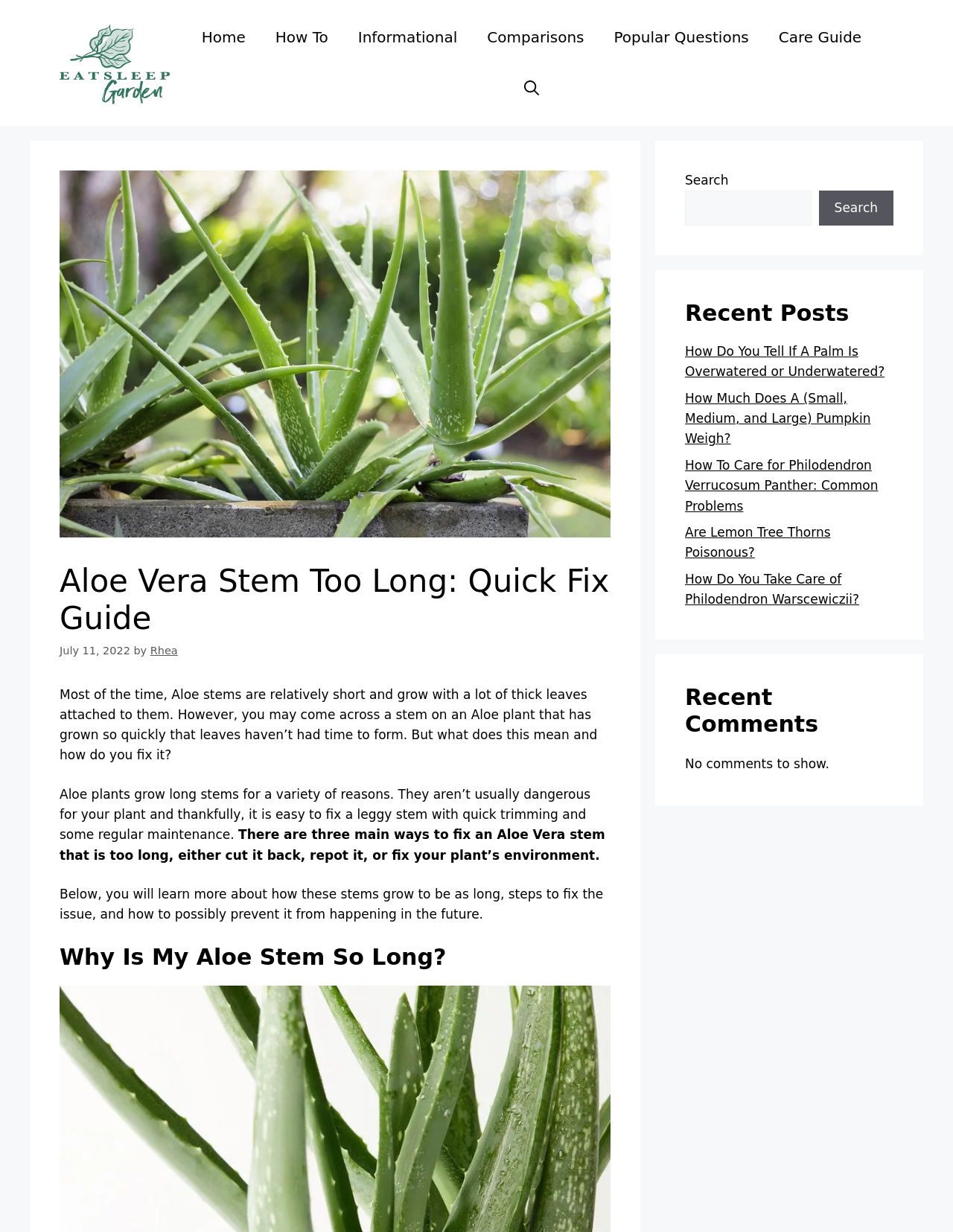Extract the bounding box coordinates for the HTML element that matches this description: "Popular Questions". The coordinates should be four float numbers between 0 and 1, i.e., [left, top, right, bottom].

[0.629, 0.012, 0.801, 0.048]